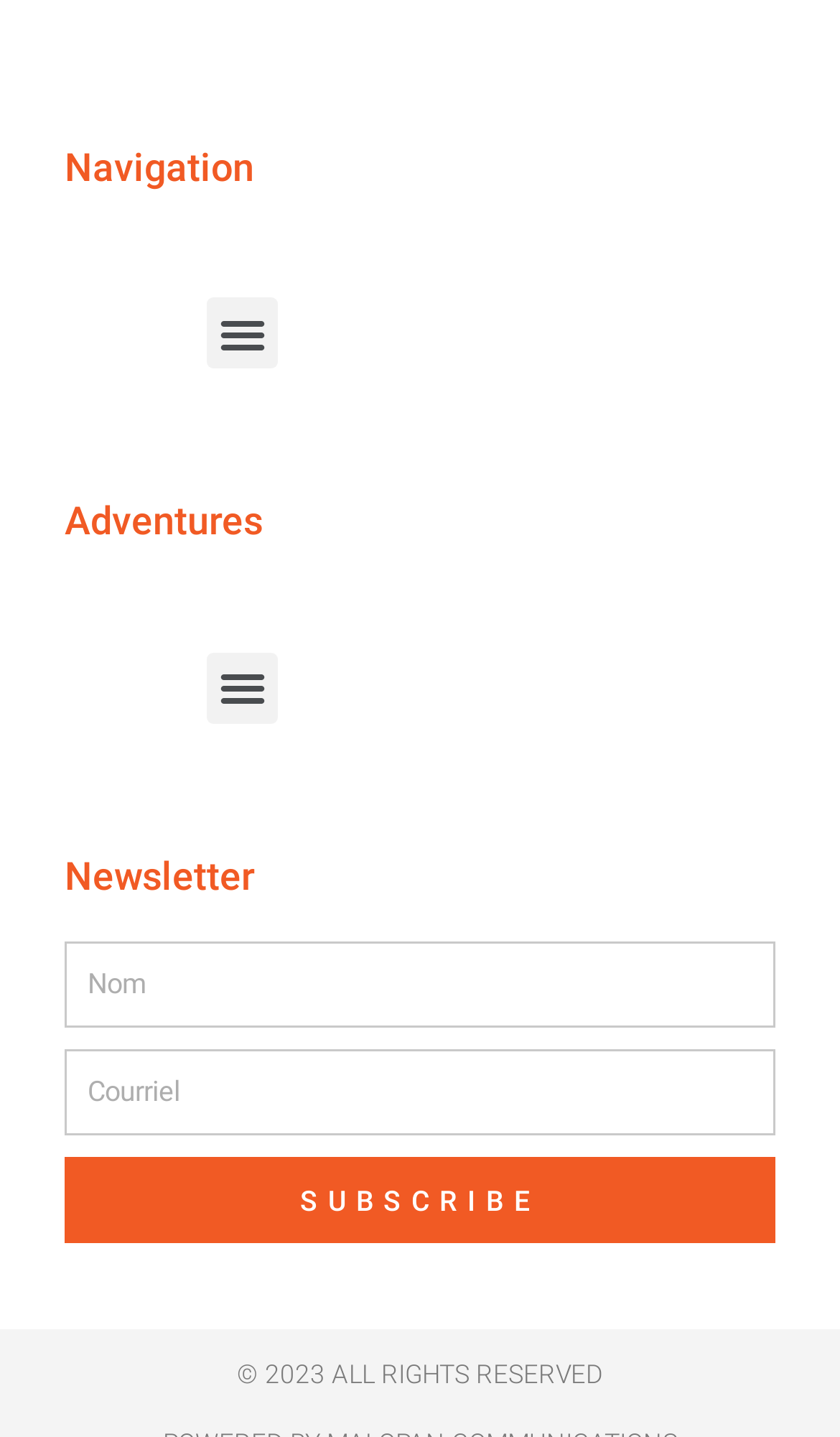What is the copyright information on the webpage?
Please answer using one word or phrase, based on the screenshot.

© 2023 ALL RIGHTS RESERVED